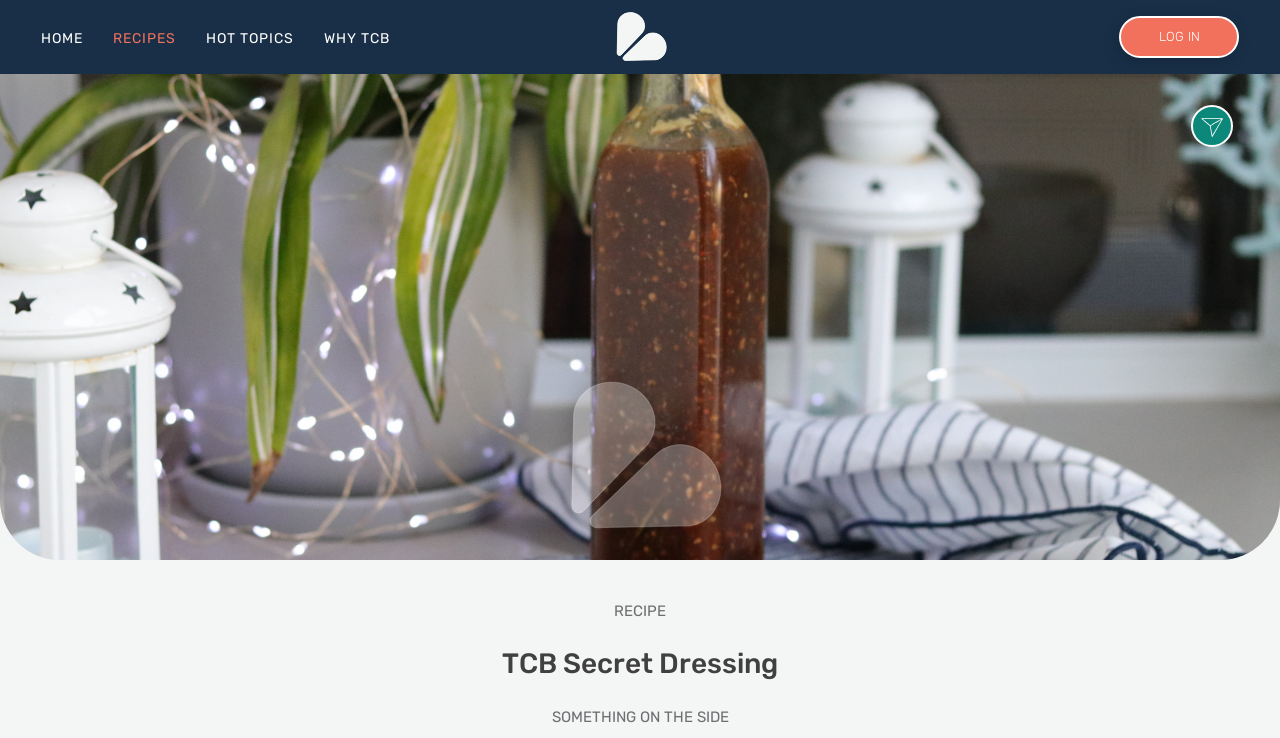Please determine the bounding box coordinates for the UI element described as: "LOG IN".

[0.875, 0.022, 0.968, 0.079]